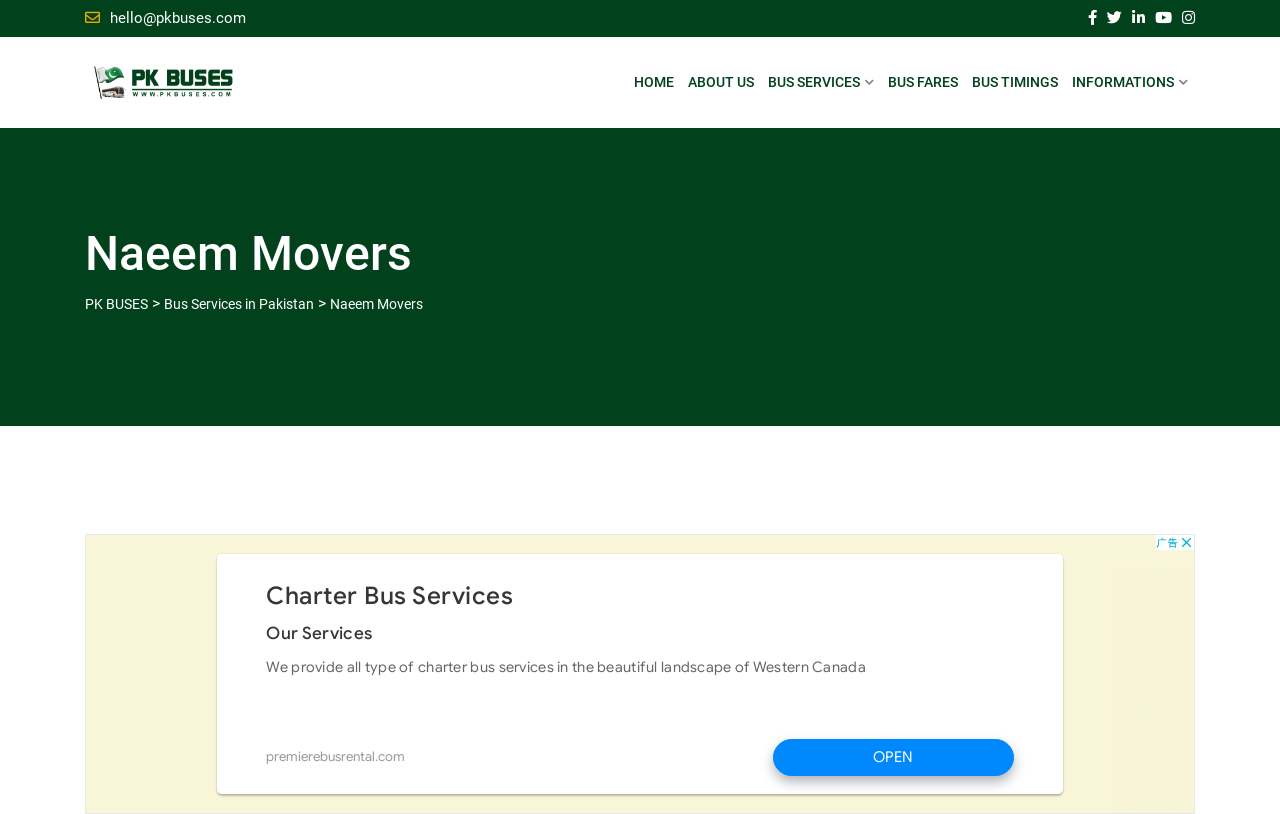Respond to the following query with just one word or a short phrase: 
What is the name of the bus service company?

Naeem Movers